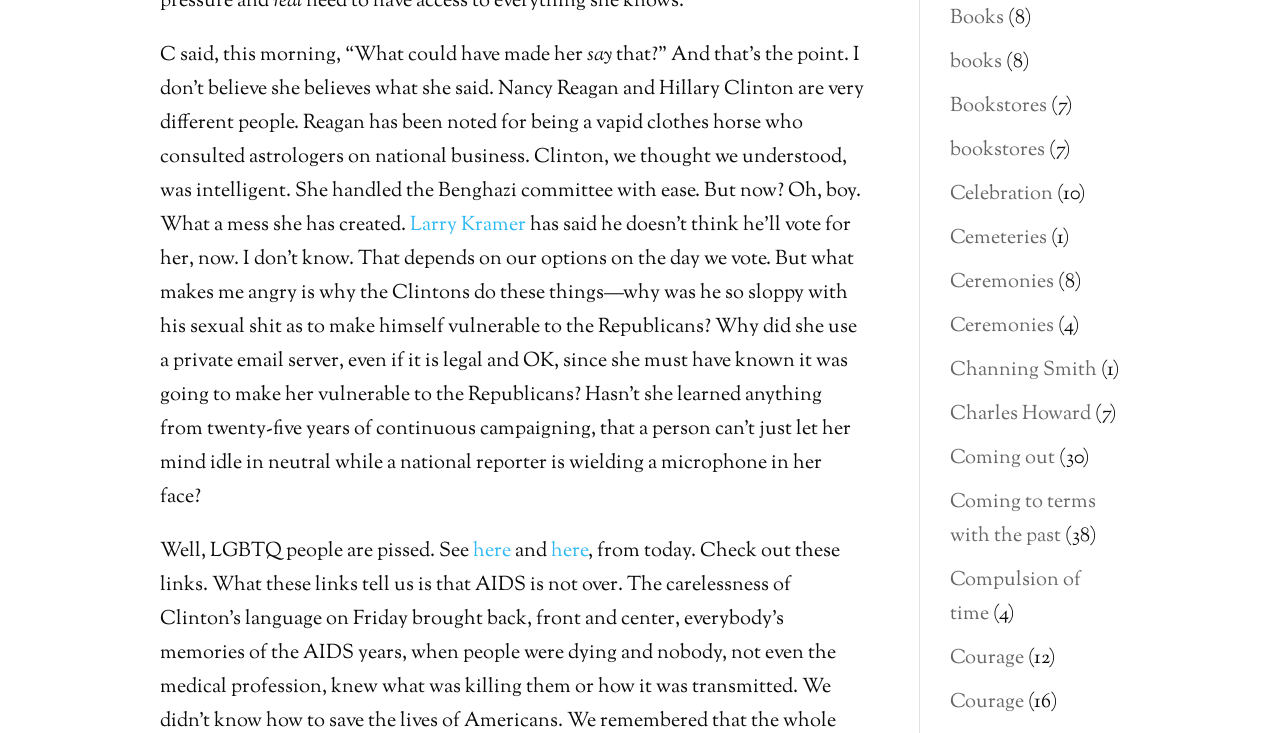Please mark the bounding box coordinates of the area that should be clicked to carry out the instruction: "Click on the link 'Courage'".

[0.742, 0.879, 0.8, 0.918]